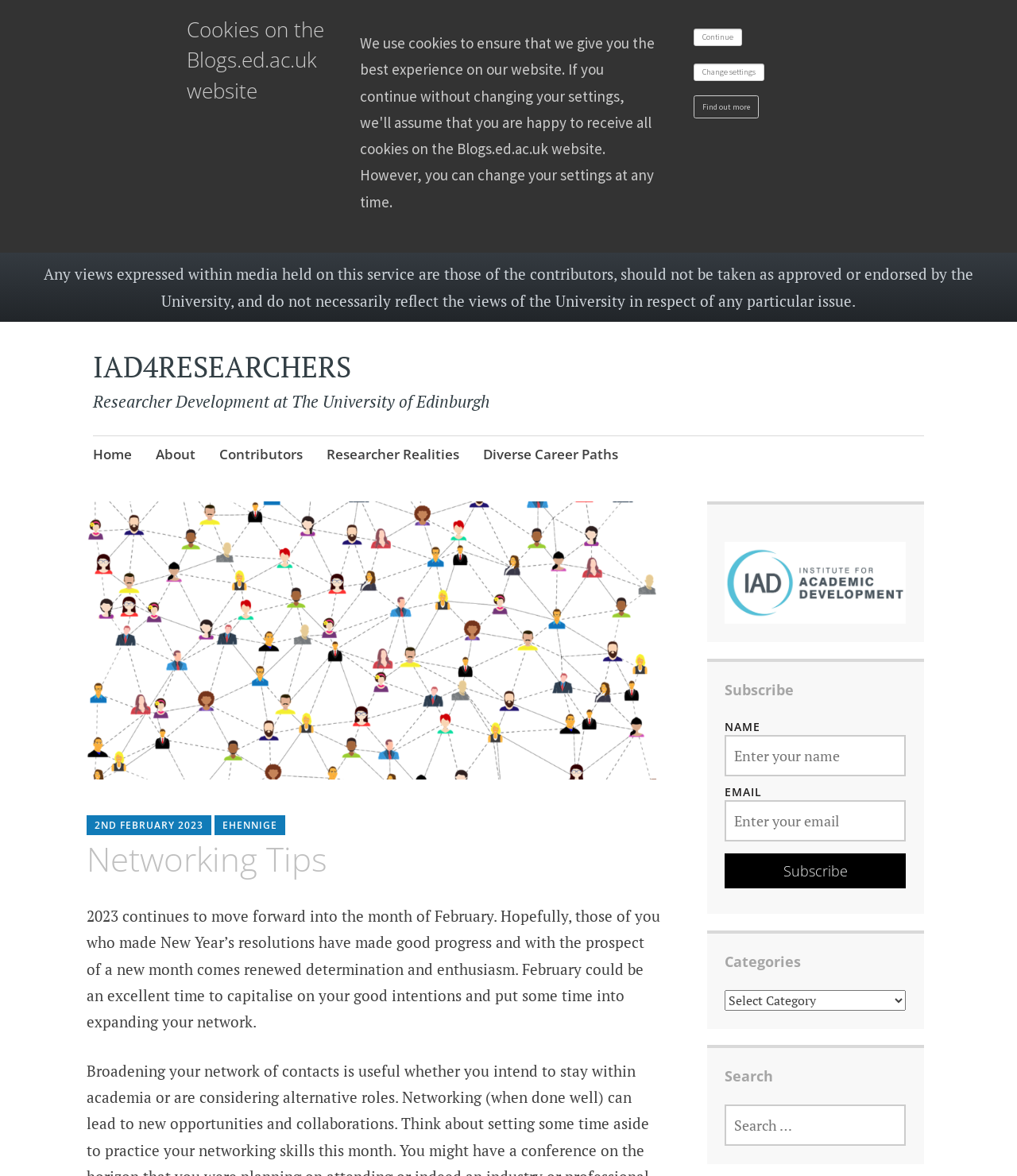Determine the bounding box coordinates of the clickable element necessary to fulfill the instruction: "Select a category". Provide the coordinates as four float numbers within the 0 to 1 range, i.e., [left, top, right, bottom].

[0.713, 0.842, 0.891, 0.859]